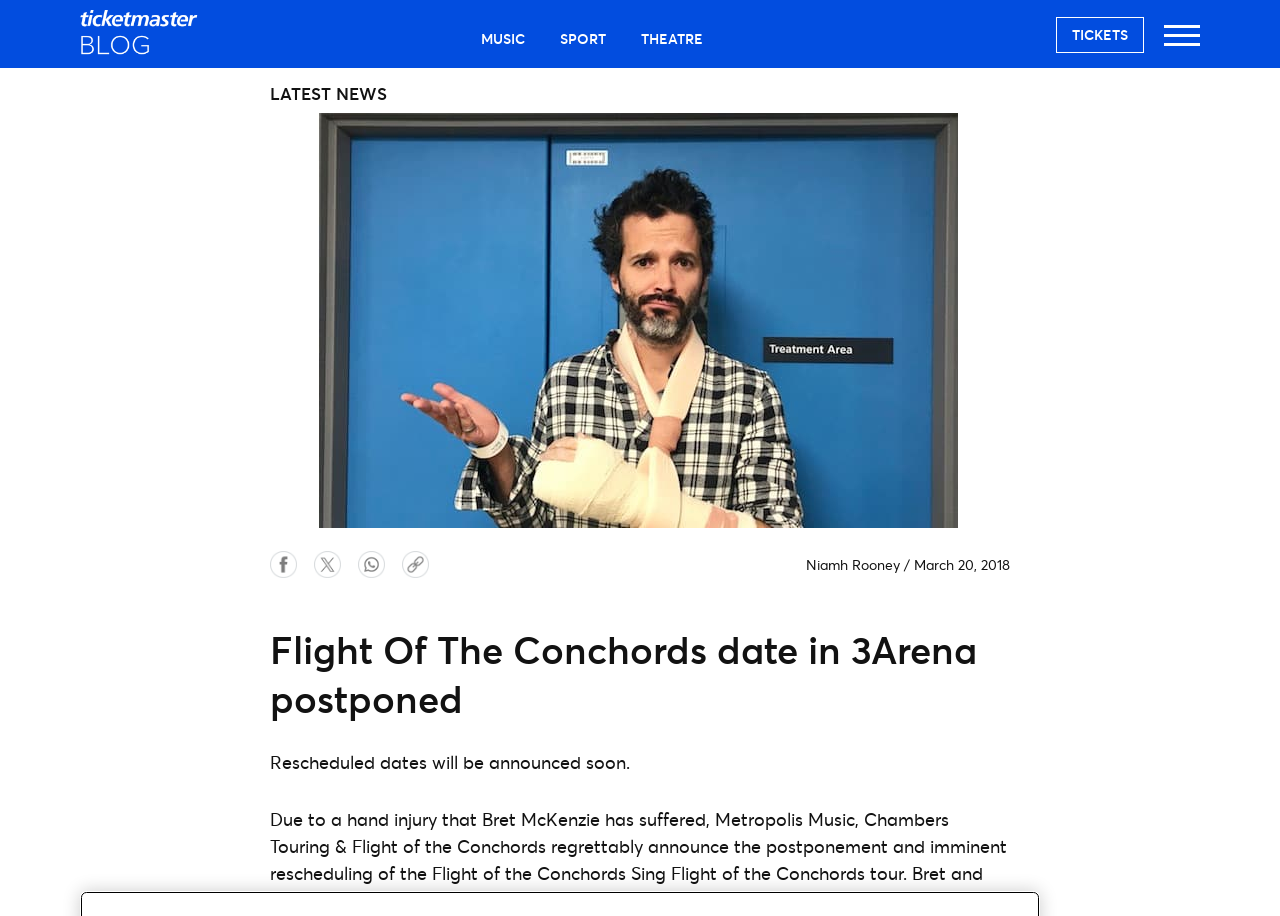Answer briefly with one word or phrase:
What is the venue of the event?

3Arena